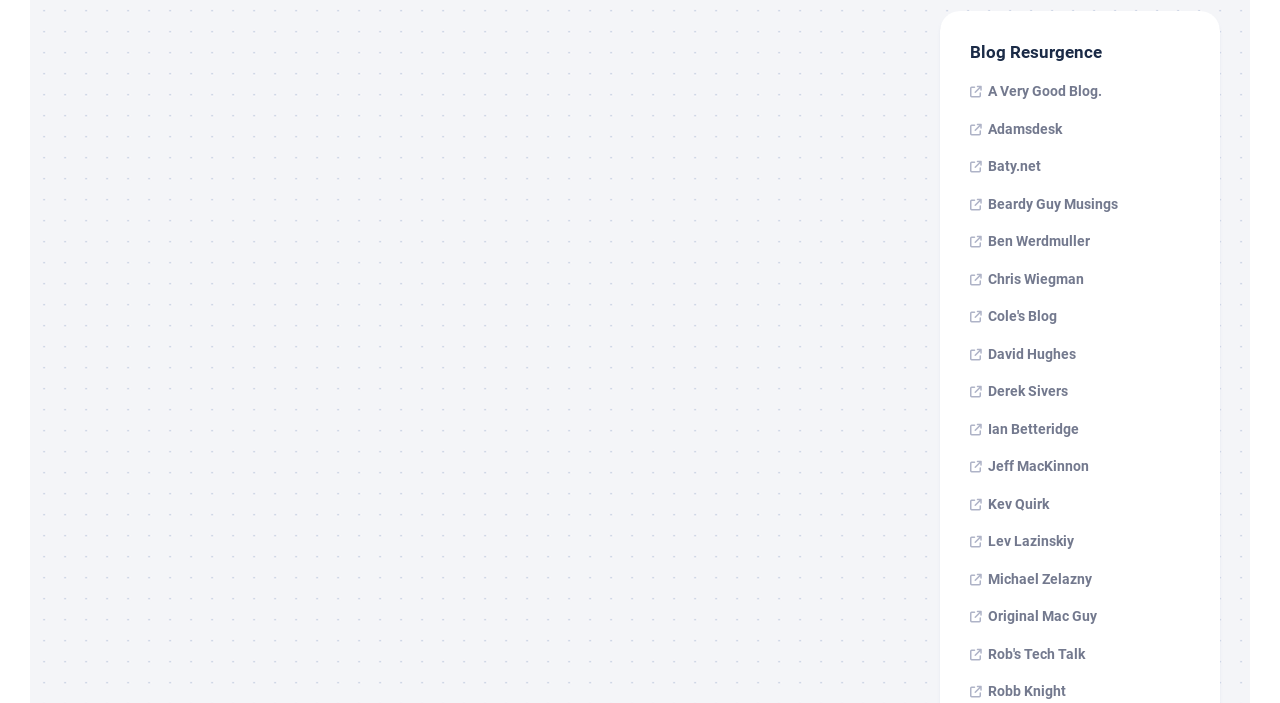Determine the bounding box coordinates for the clickable element required to fulfill the instruction: "check out Ben Werdmuller". Provide the coordinates as four float numbers between 0 and 1, i.e., [left, top, right, bottom].

[0.758, 0.331, 0.852, 0.354]